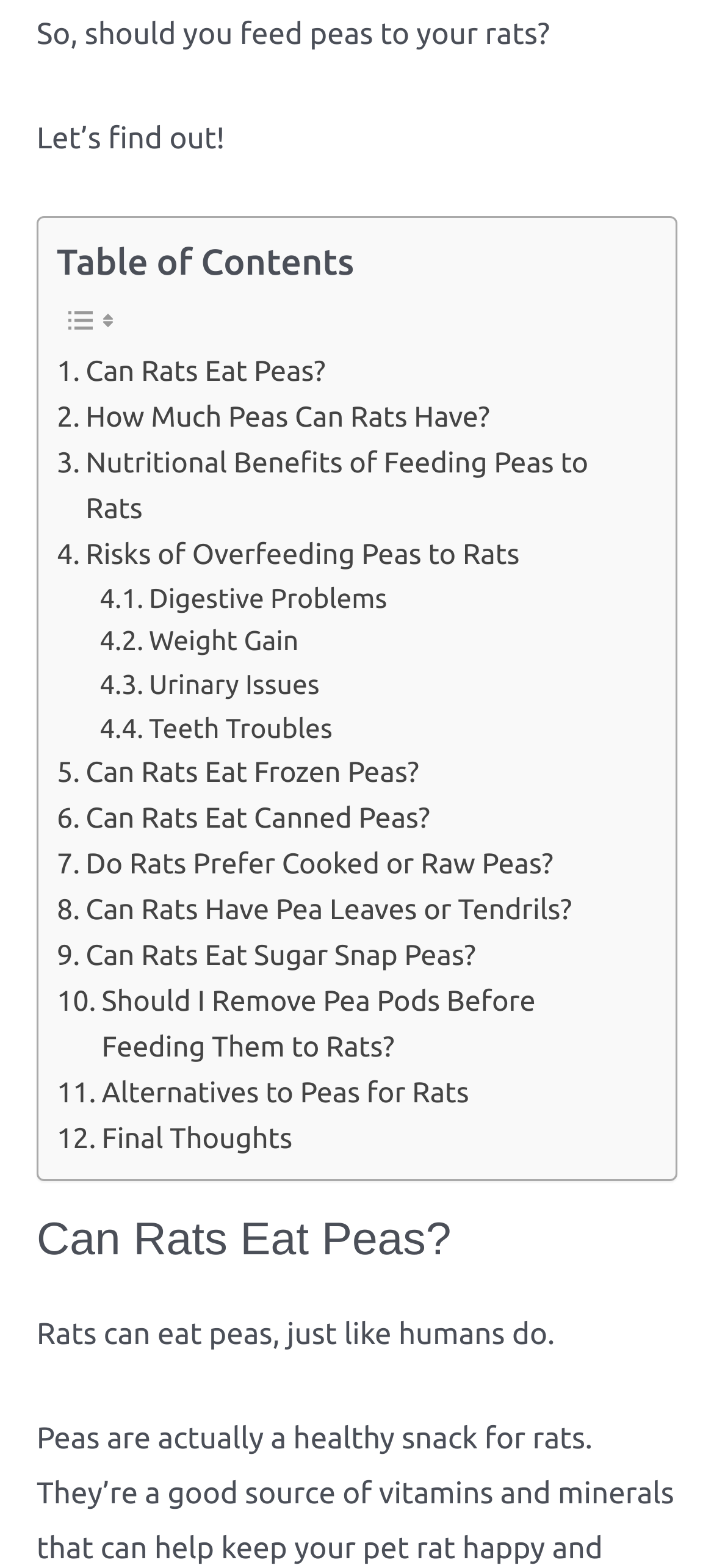Please reply with a single word or brief phrase to the question: 
What is mentioned after 'Let’s find out!'?

A table of contents